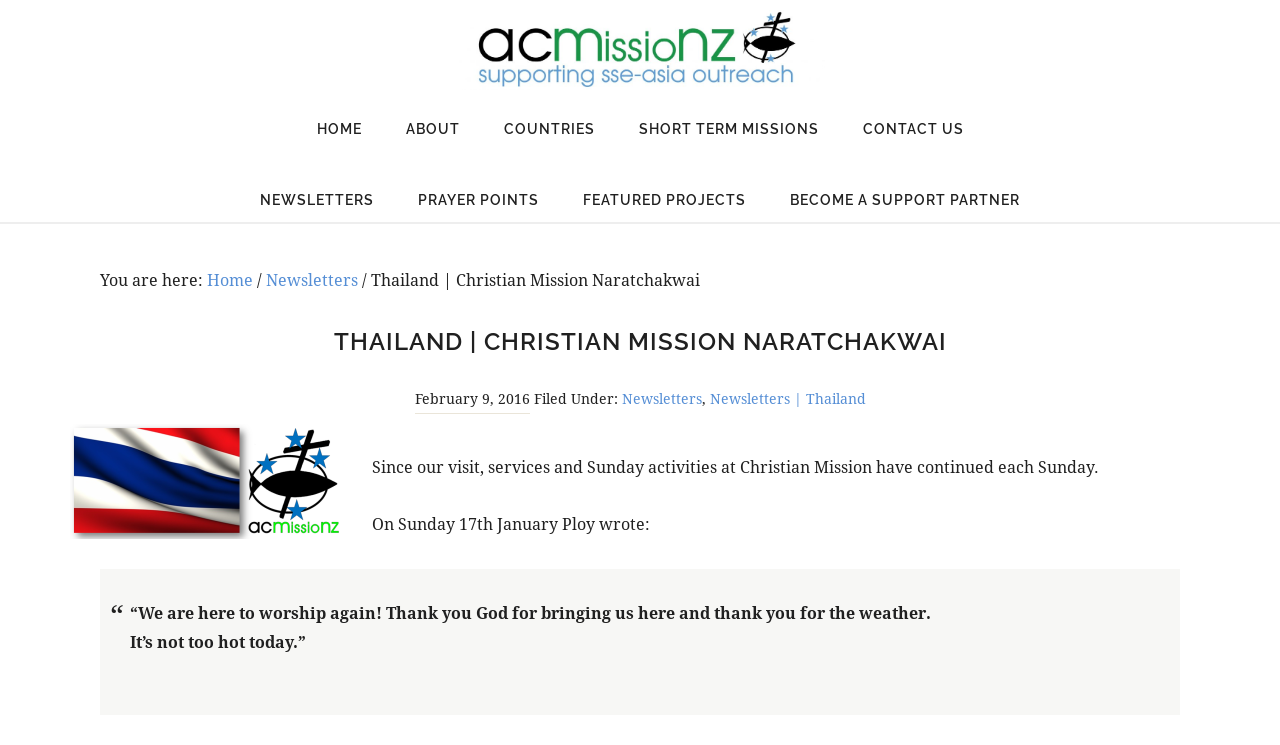Based on the image, provide a detailed response to the question:
What is the content of the blockquote element?

I found the answer by reading the static text elements inside the blockquote element, which contains the quote written by Ploy.